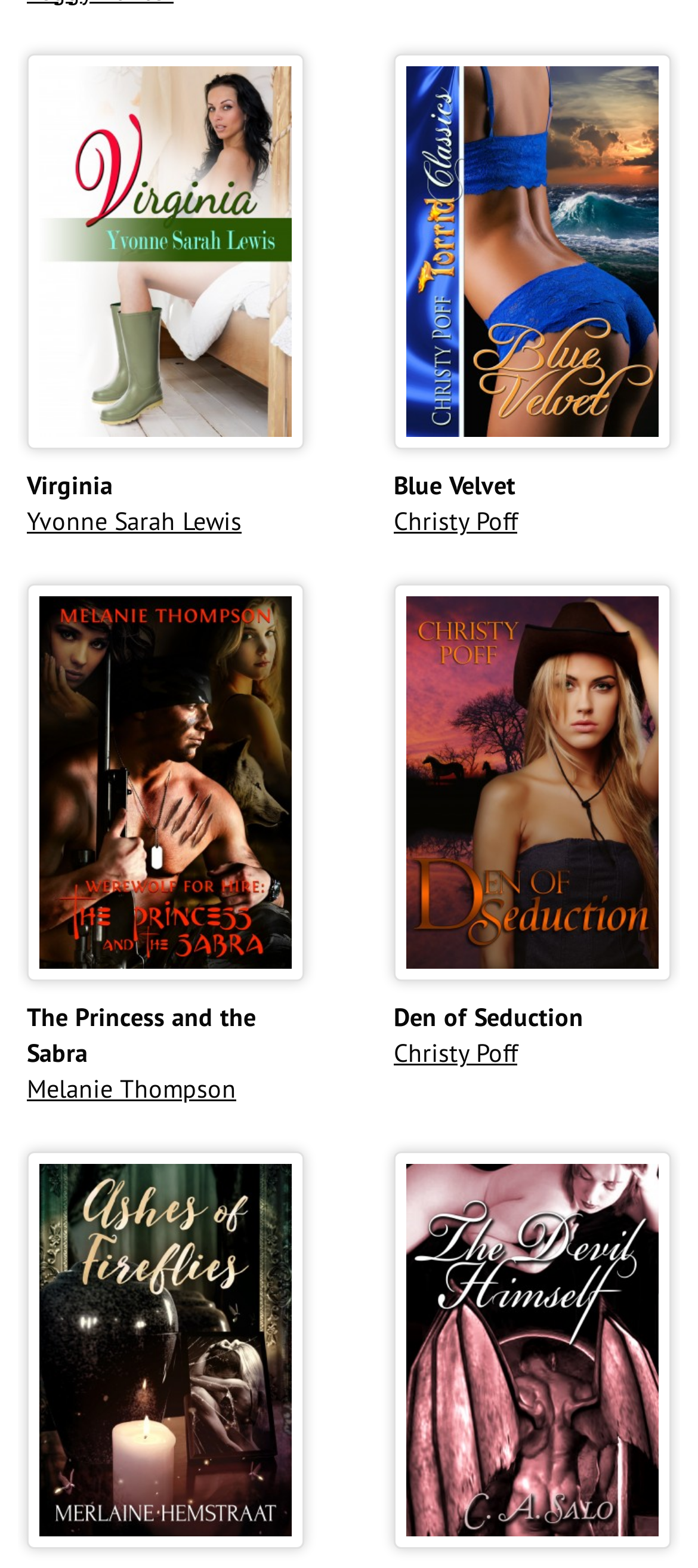Use a single word or phrase to respond to the question:
What is the title of the first book?

Virginia